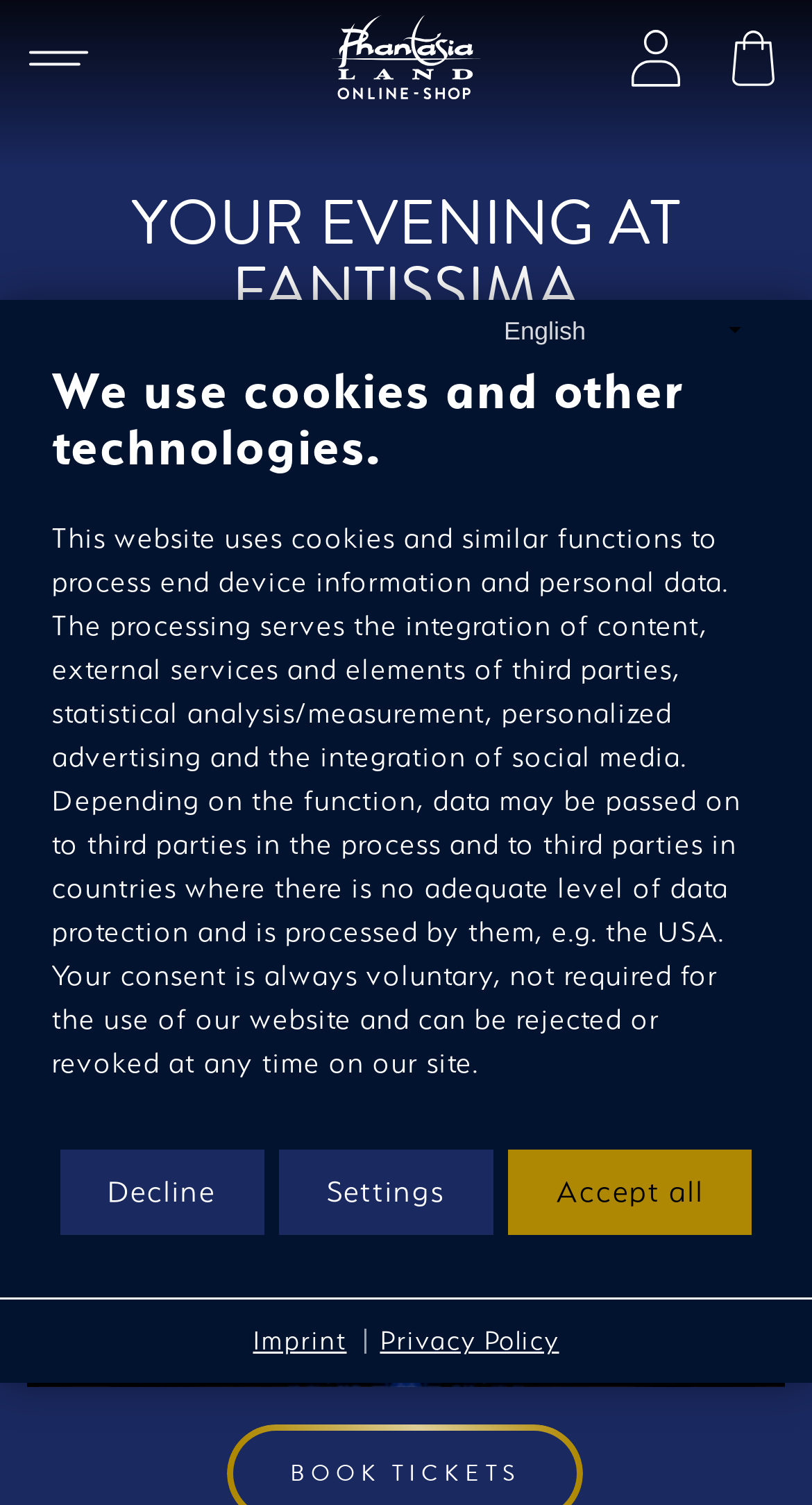Identify and provide the main heading of the webpage.

YOUR EVENING AT FANTISSIMA